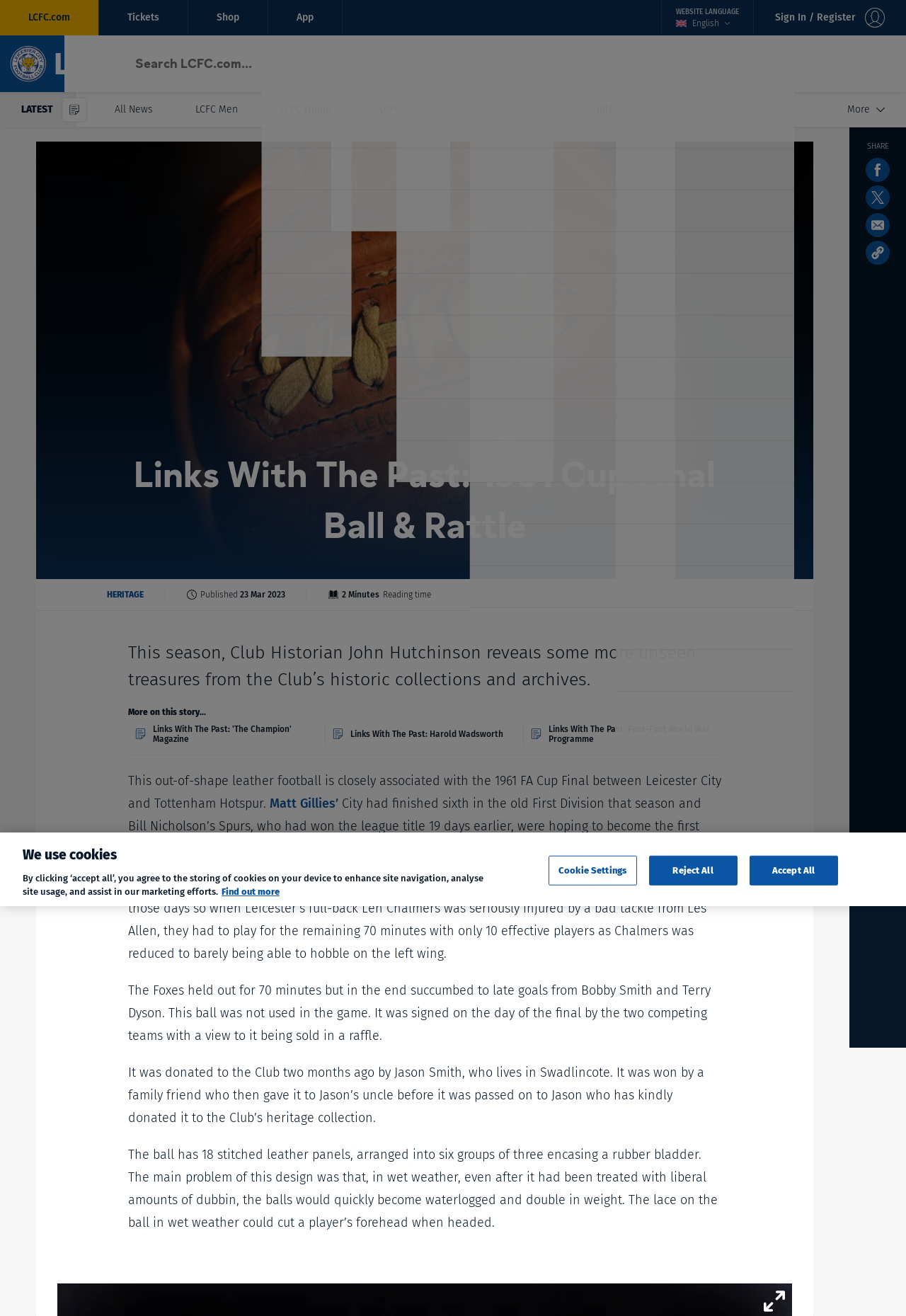For the element described, predict the bounding box coordinates as (top-left x, top-left y, bottom-right x, bottom-right y). All values should be between 0 and 1. Element description: Website Language English

[0.73, 0.0, 0.831, 0.027]